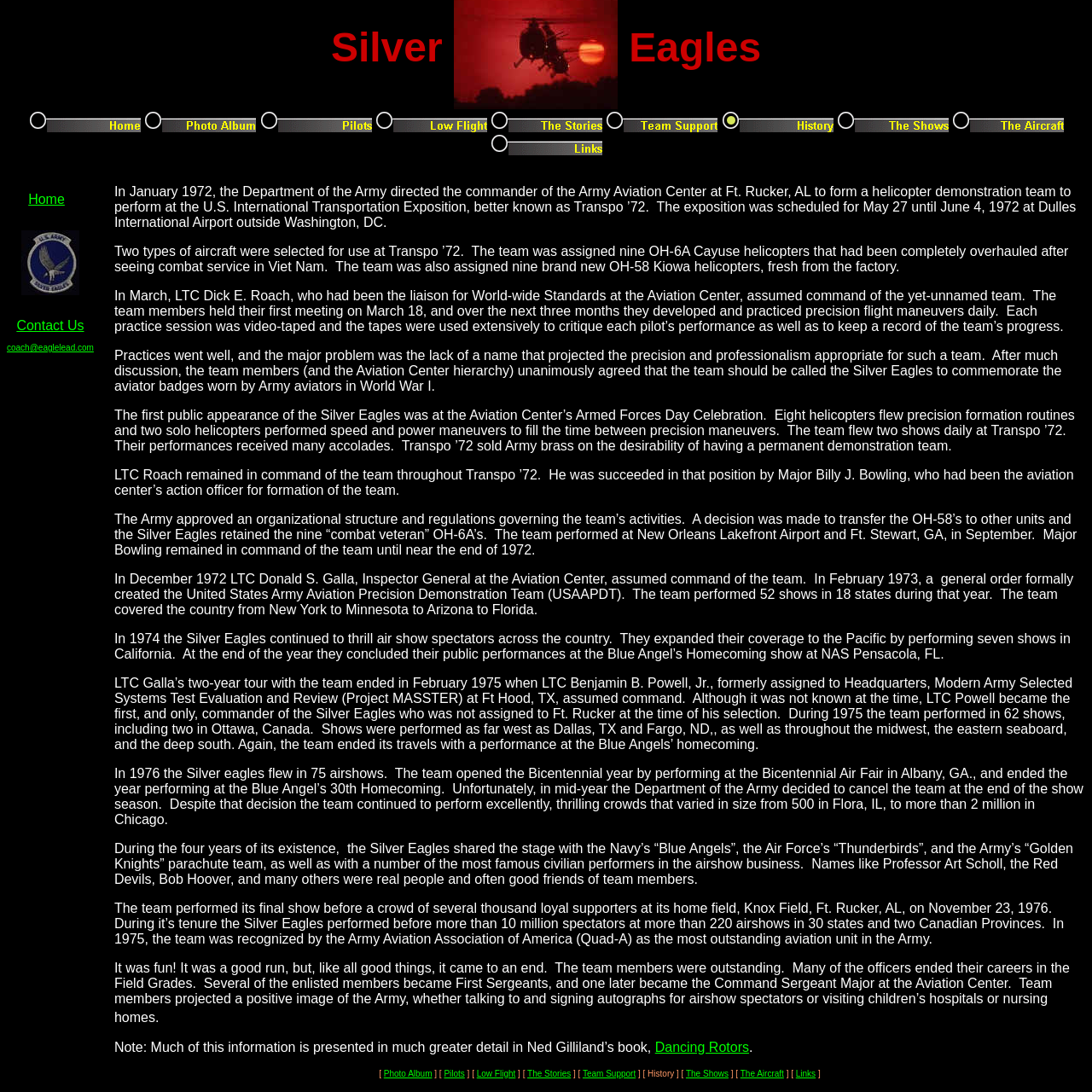Could you highlight the region that needs to be clicked to execute the instruction: "learn about the aircraft"?

[0.678, 0.979, 0.718, 0.988]